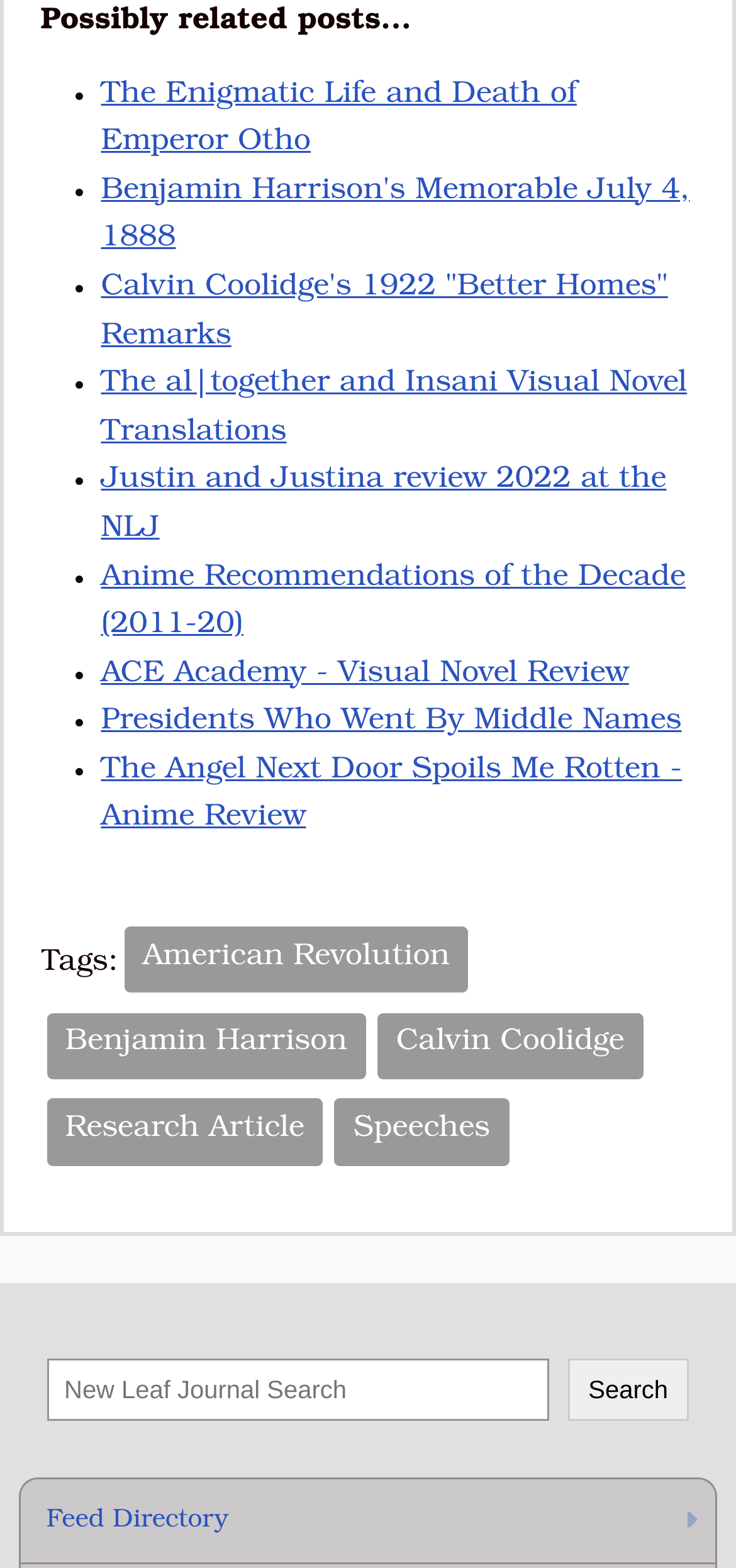Determine the bounding box coordinates of the clickable region to follow the instruction: "Search for something".

[0.064, 0.867, 0.936, 0.906]